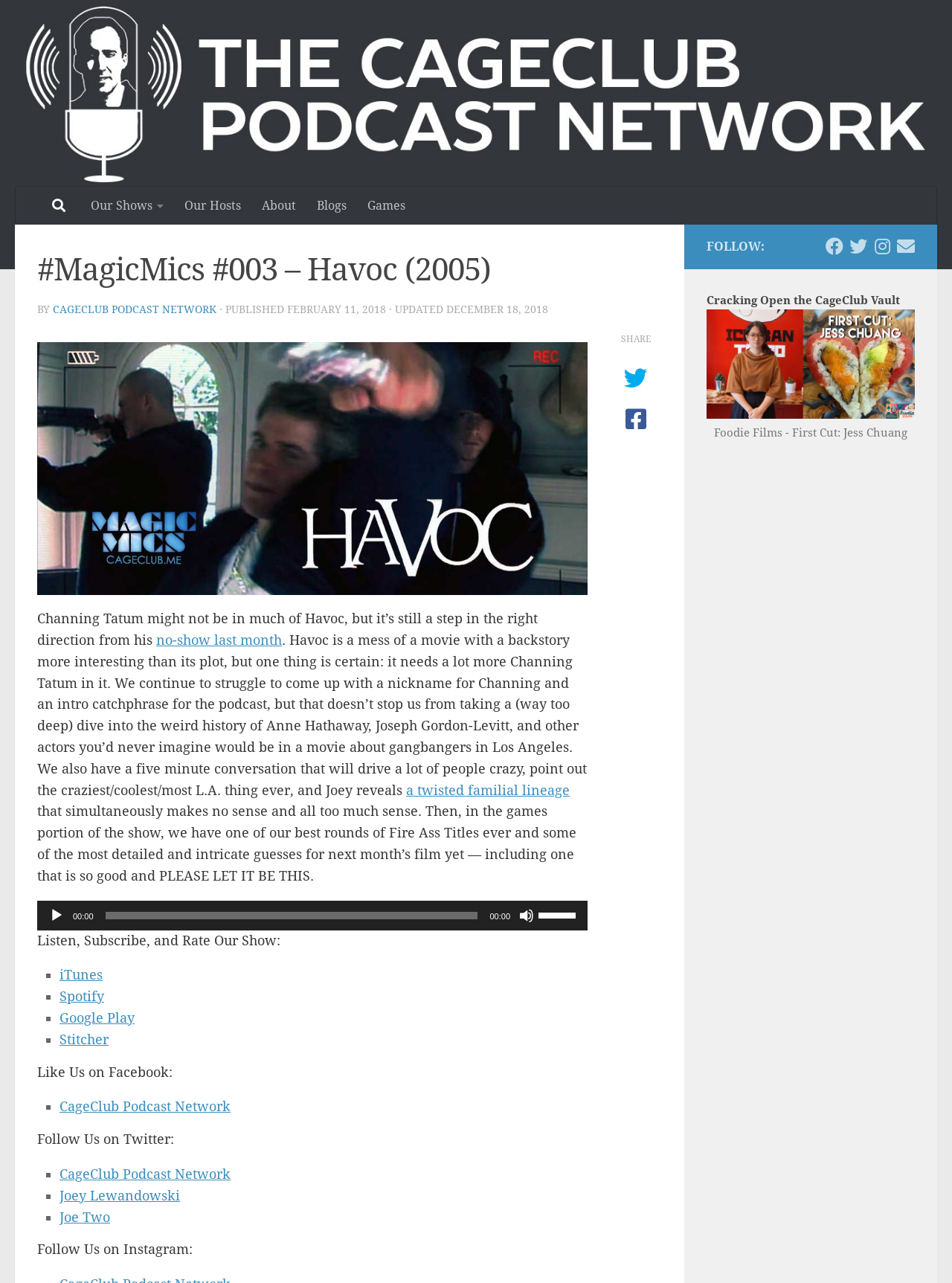Refer to the image and provide an in-depth answer to the question: 
Who is the author of the podcast episode?

I found the author of the podcast episode by looking at the link element with the text 'CAGECLUB PODCAST NETWORK' which is located near the top of the webpage, below the title of the podcast episode.